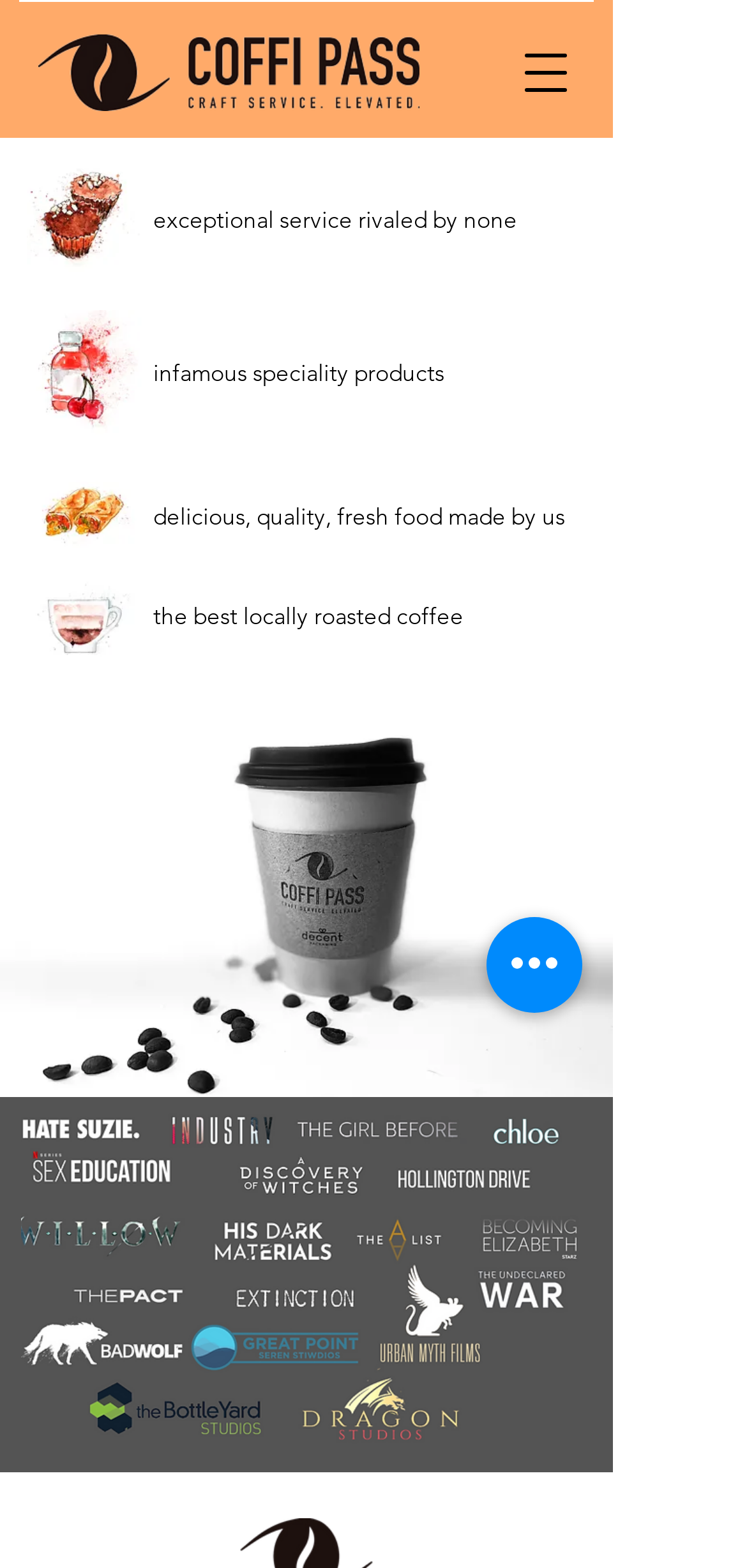Give a detailed account of the webpage's layout and content.

The webpage is about Coffi Pass, a craft service solution for the film, TV, and commercials industry in the UK. At the top left, there is a logo image of Coffi Pass, accompanied by a navigation menu button on the top right. 

Below the logo, there are four images of food items, arranged vertically, showcasing the variety of food options offered by Coffi Pass. Each image is accompanied by a short descriptive text, highlighting the quality and freshness of the food. The text is positioned to the right of each image.

Further down, there is a large image that takes up most of the width of the page, displaying a scene from a film or TV set, with the Coffi Pass logo and text "Shows and Studios" overlaid on it. 

On the left side of the page, there are two regions, one labeled "Home: About" and the other "Home: Welcome", which may contain additional information about Coffi Pass. Below these regions, there is another image, which appears to be a behind-the-scenes photo from a film or TV set.

At the bottom right, there is a "Quick actions" button, which may provide shortcuts to frequently used features or actions on the website.